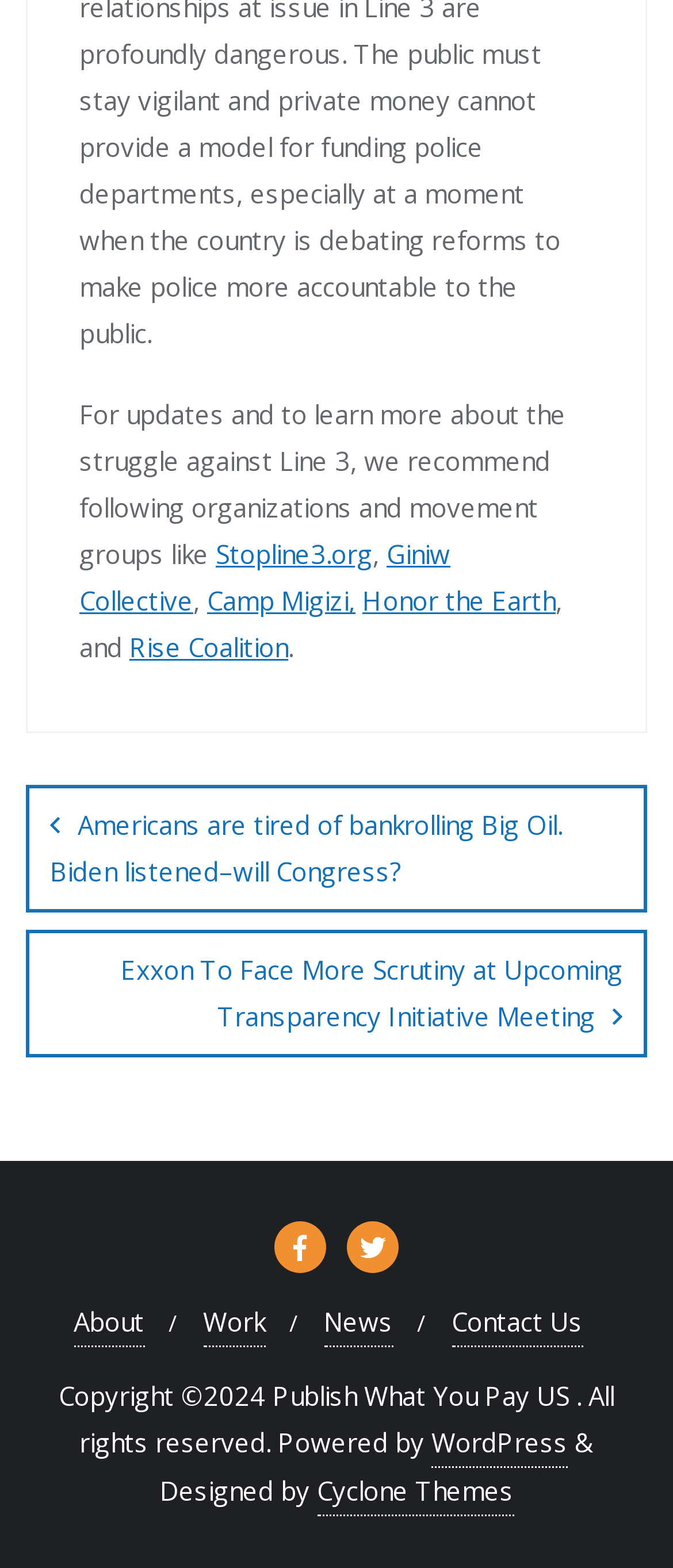Using the format (top-left x, top-left y, bottom-right x, bottom-right y), provide the bounding box coordinates for the described UI element. All values should be floating point numbers between 0 and 1: Rise Coalition

[0.192, 0.402, 0.428, 0.424]